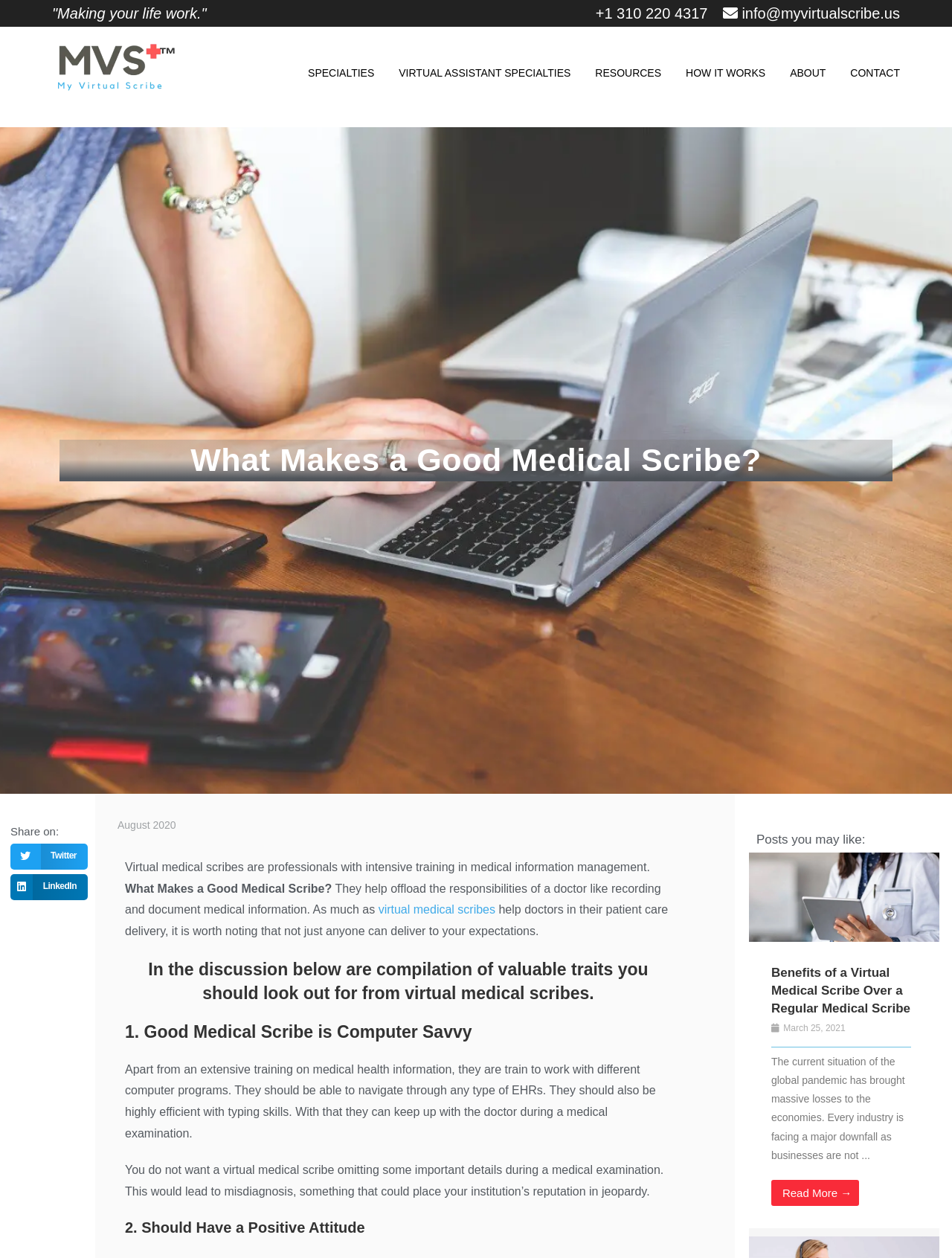Identify the bounding box coordinates of the clickable region required to complete the instruction: "Click on SPECIALTIES". The coordinates should be given as four float numbers within the range of 0 and 1, i.e., [left, top, right, bottom].

[0.323, 0.047, 0.393, 0.069]